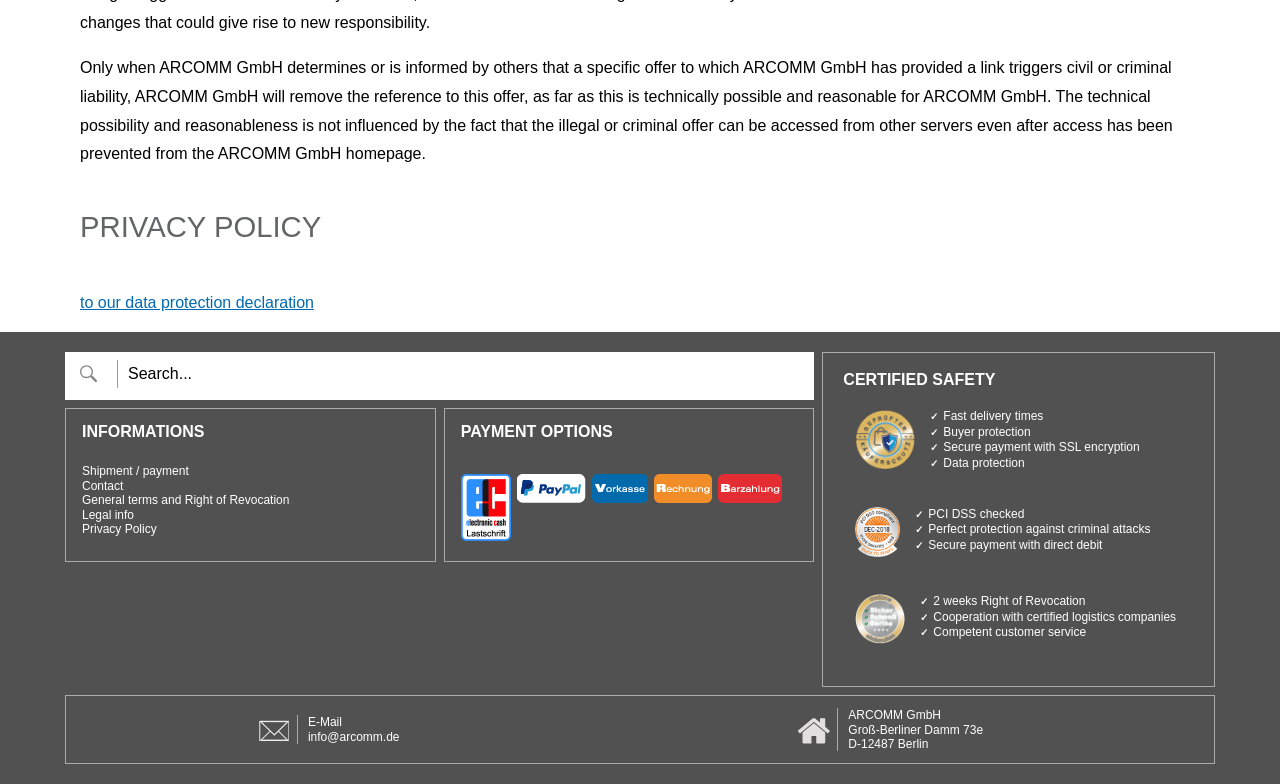What is the company name?
Look at the image and answer with only one word or phrase.

ARCOMM GmbH